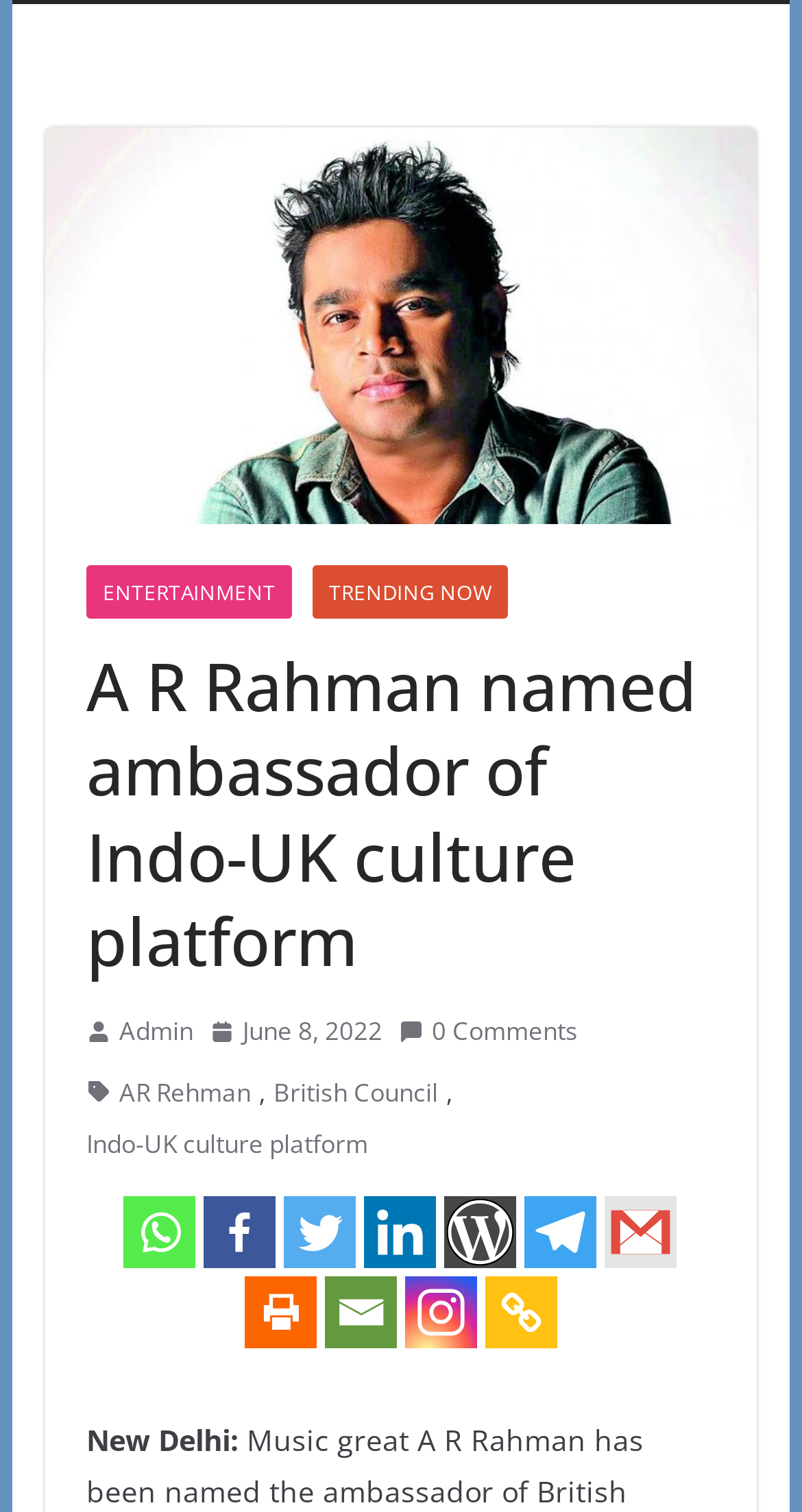Bounding box coordinates are to be given in the format (top-left x, top-left y, bottom-right x, bottom-right y). All values must be floating point numbers between 0 and 1. Provide the bounding box coordinate for the UI element described as: aria-label="Copy Link" title="Copy Link"

[0.605, 0.844, 0.695, 0.891]